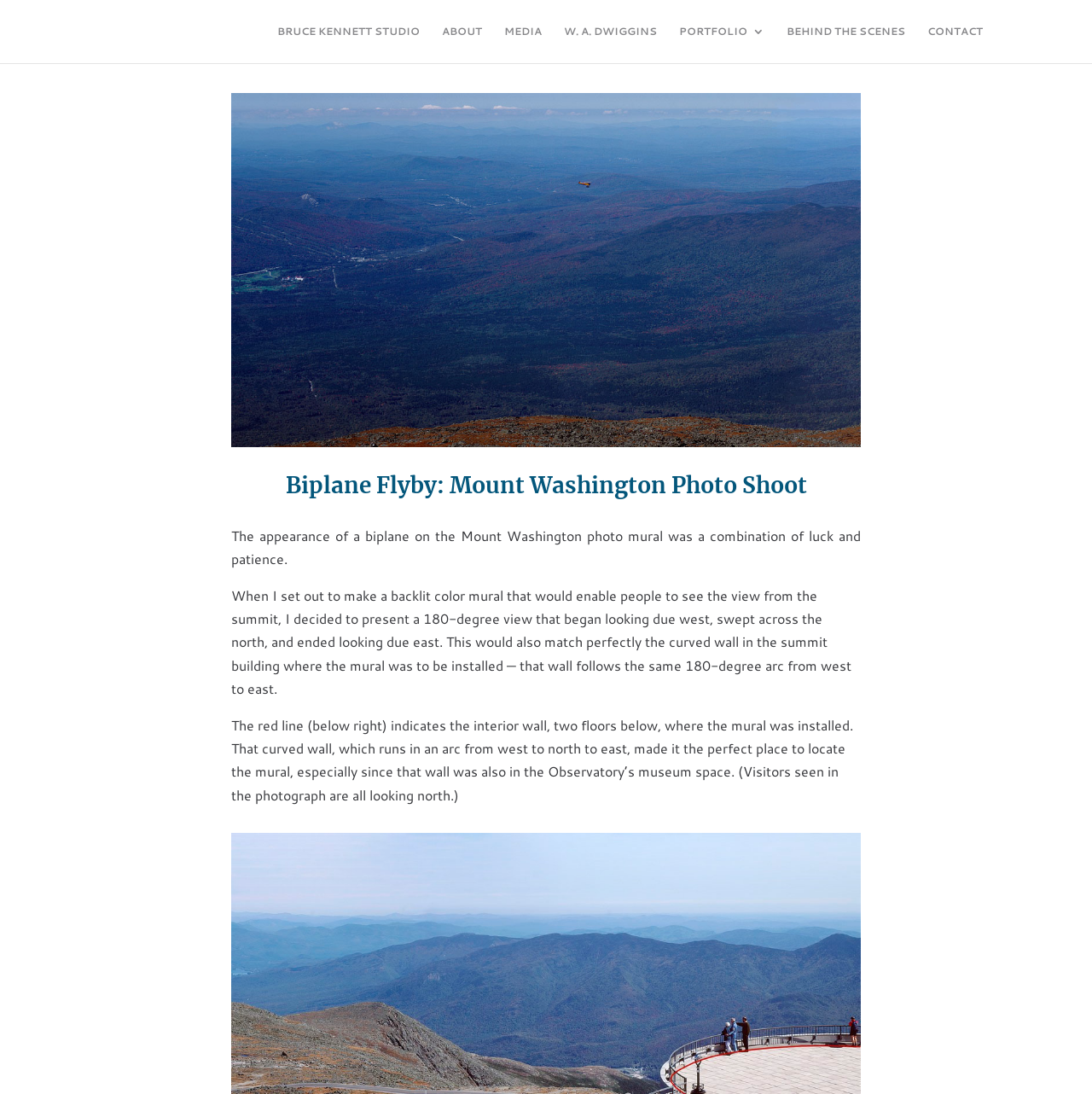Predict the bounding box for the UI component with the following description: "ABOUT".

[0.405, 0.023, 0.441, 0.058]